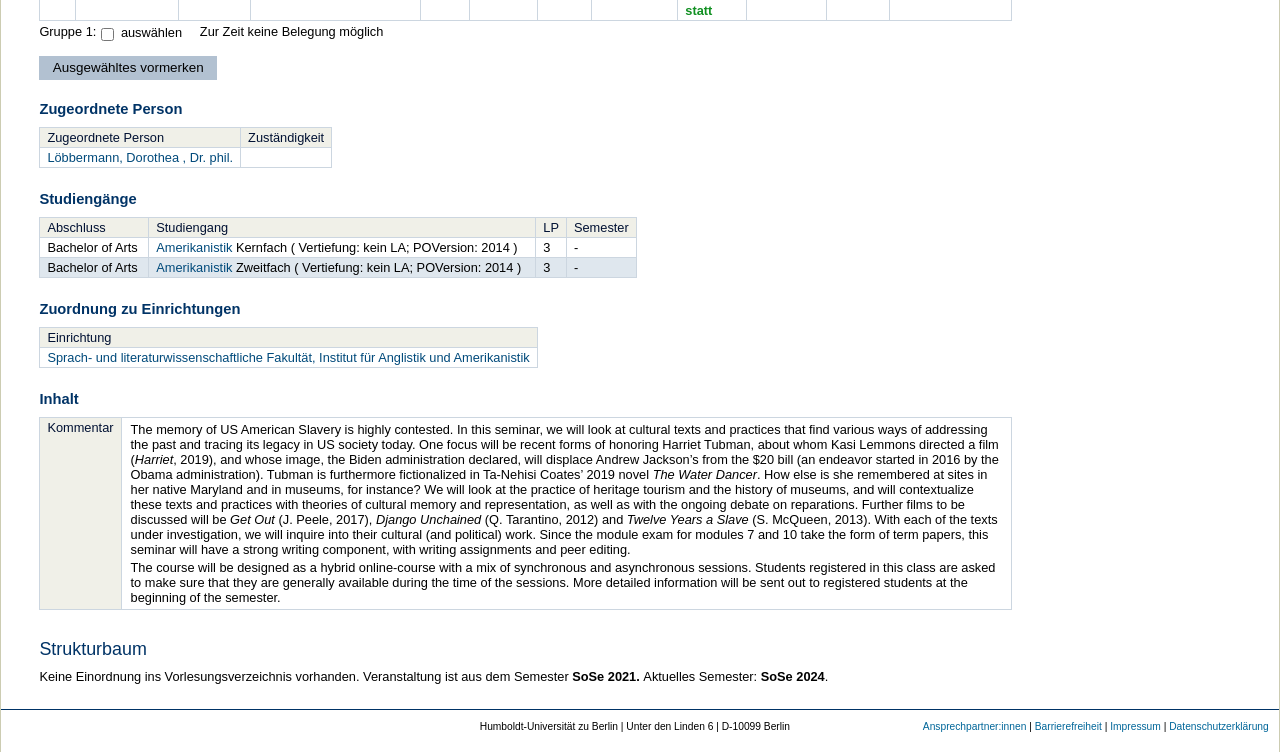Based on the provided description, "Löbbermann, Dorothea , Dr. phil.", find the bounding box of the corresponding UI element in the screenshot.

[0.037, 0.199, 0.182, 0.219]